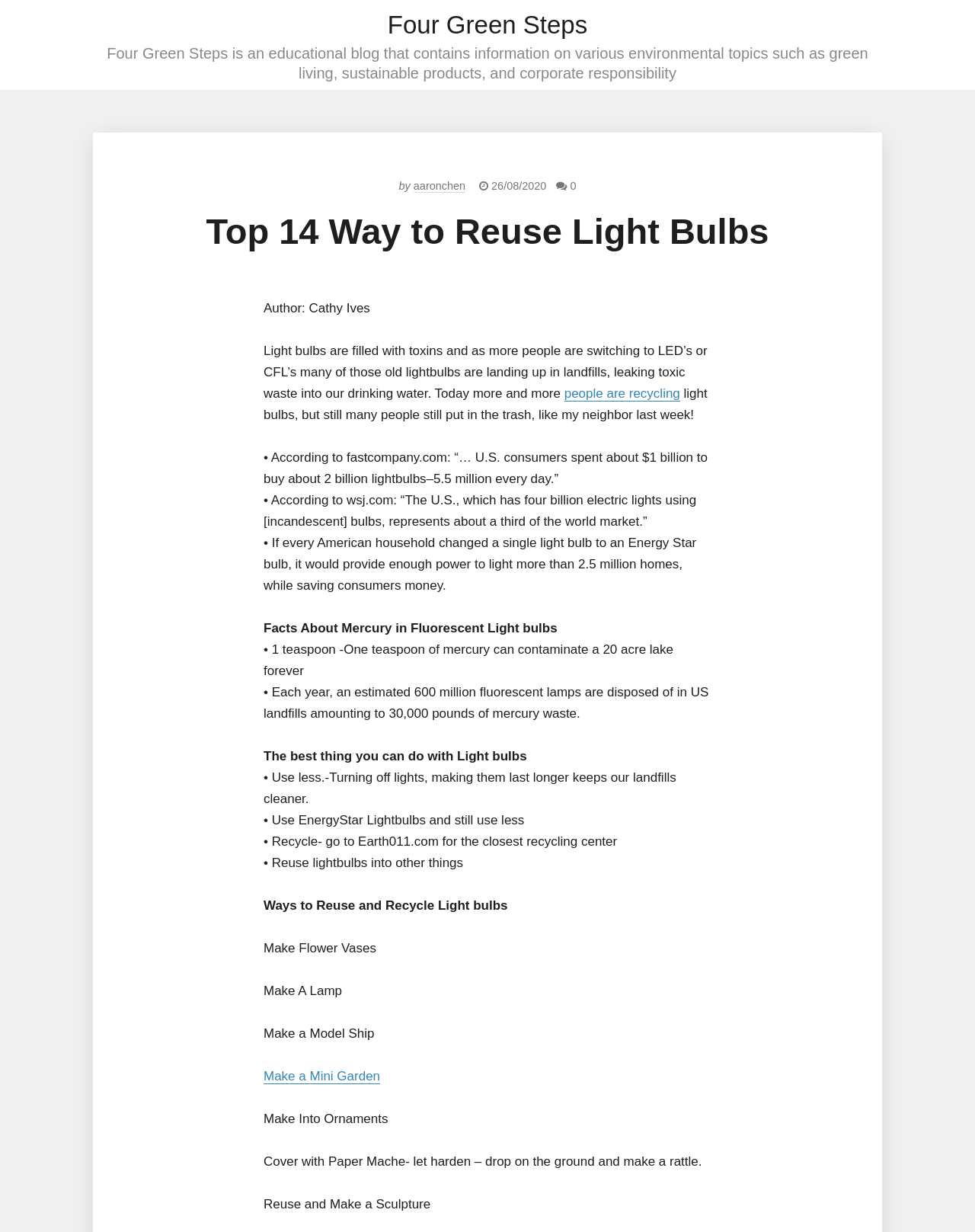From the given element description: "Make a Mini Garden", find the bounding box for the UI element. Provide the coordinates as four float numbers between 0 and 1, in the order [left, top, right, bottom].

[0.27, 0.868, 0.39, 0.88]